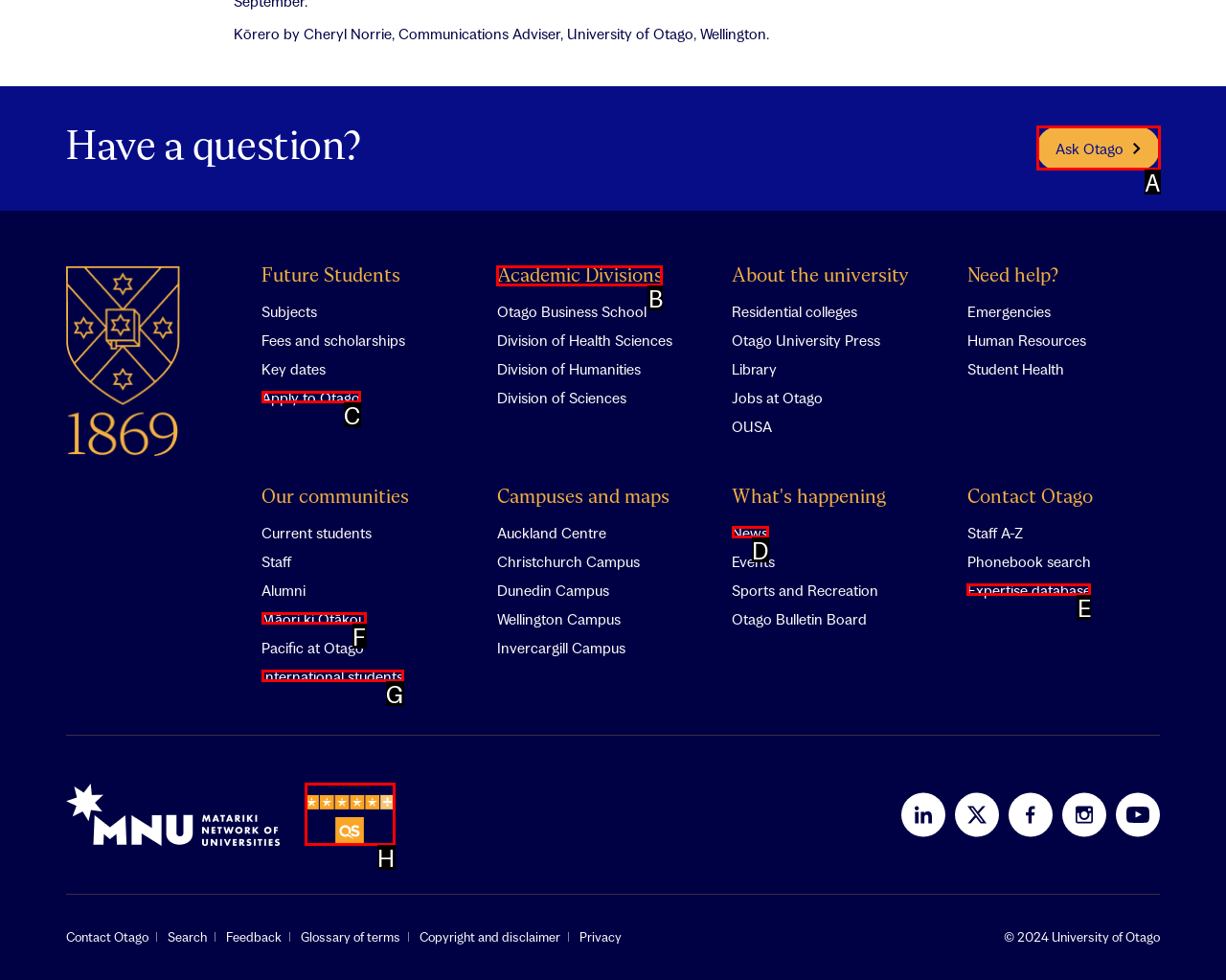Which HTML element matches the description: News the best? Answer directly with the letter of the chosen option.

D